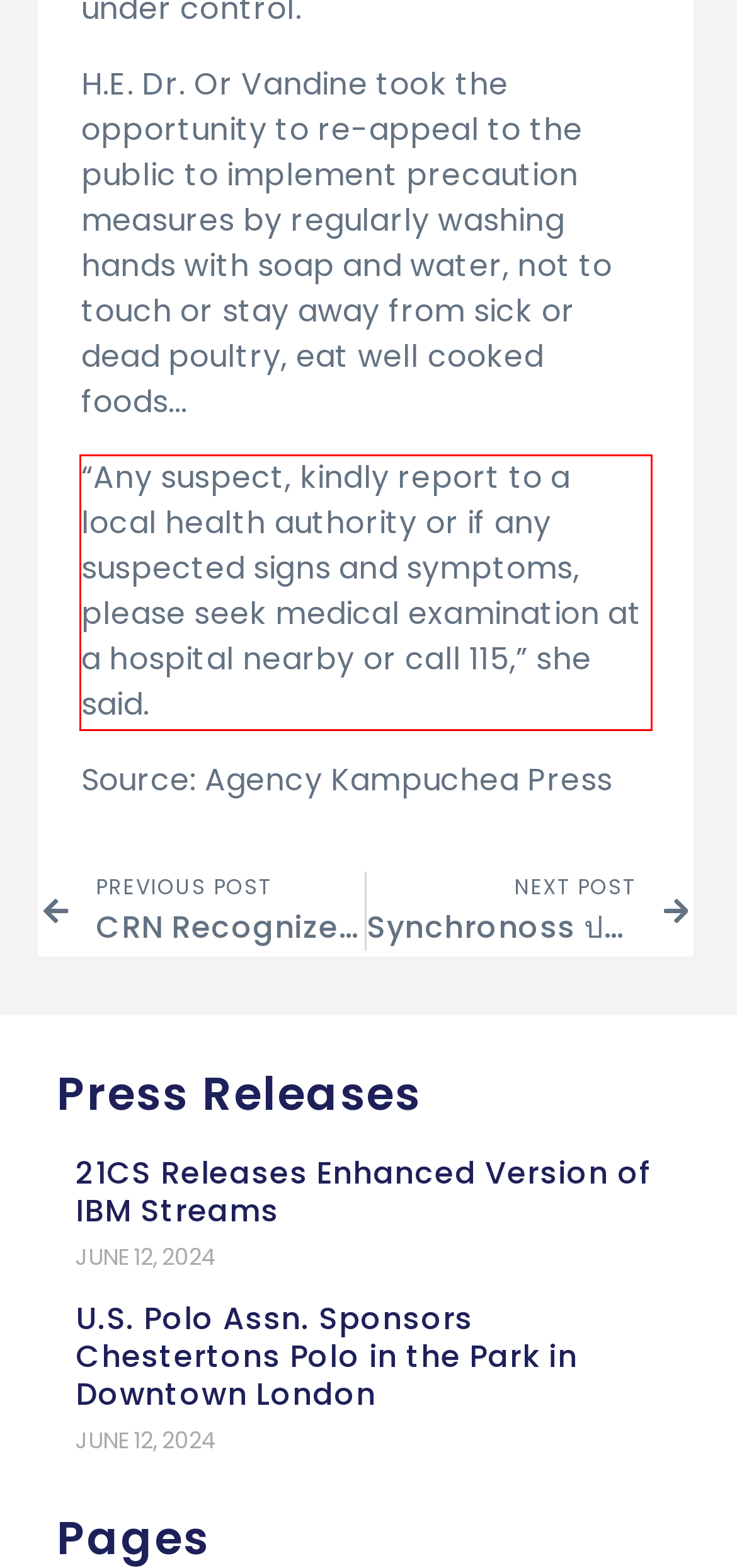Review the webpage screenshot provided, and perform OCR to extract the text from the red bounding box.

“Any suspect, kindly report to a local health authority or if any suspected signs and symptoms, please seek medical examination at a hospital nearby or call 115,” she said.